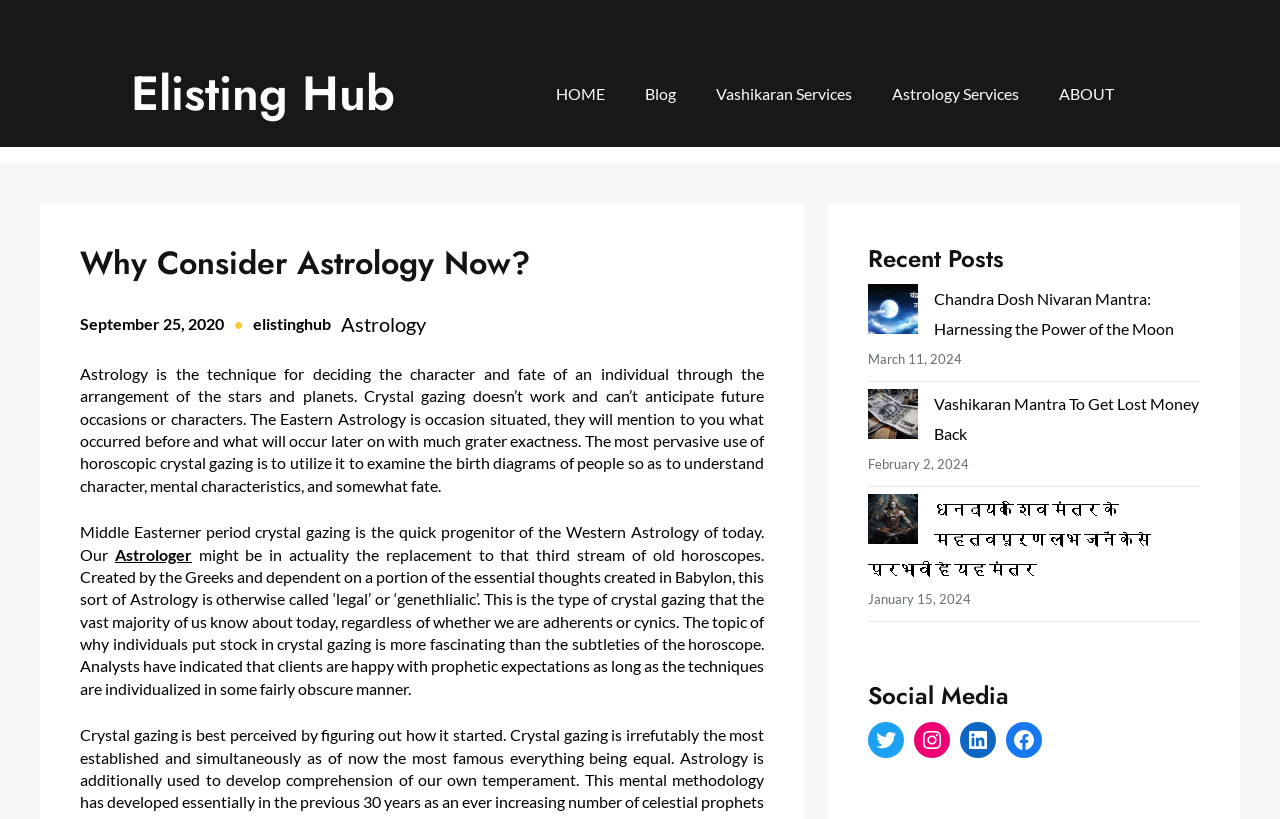Use a single word or phrase to answer the following:
How many social media platforms are listed?

4